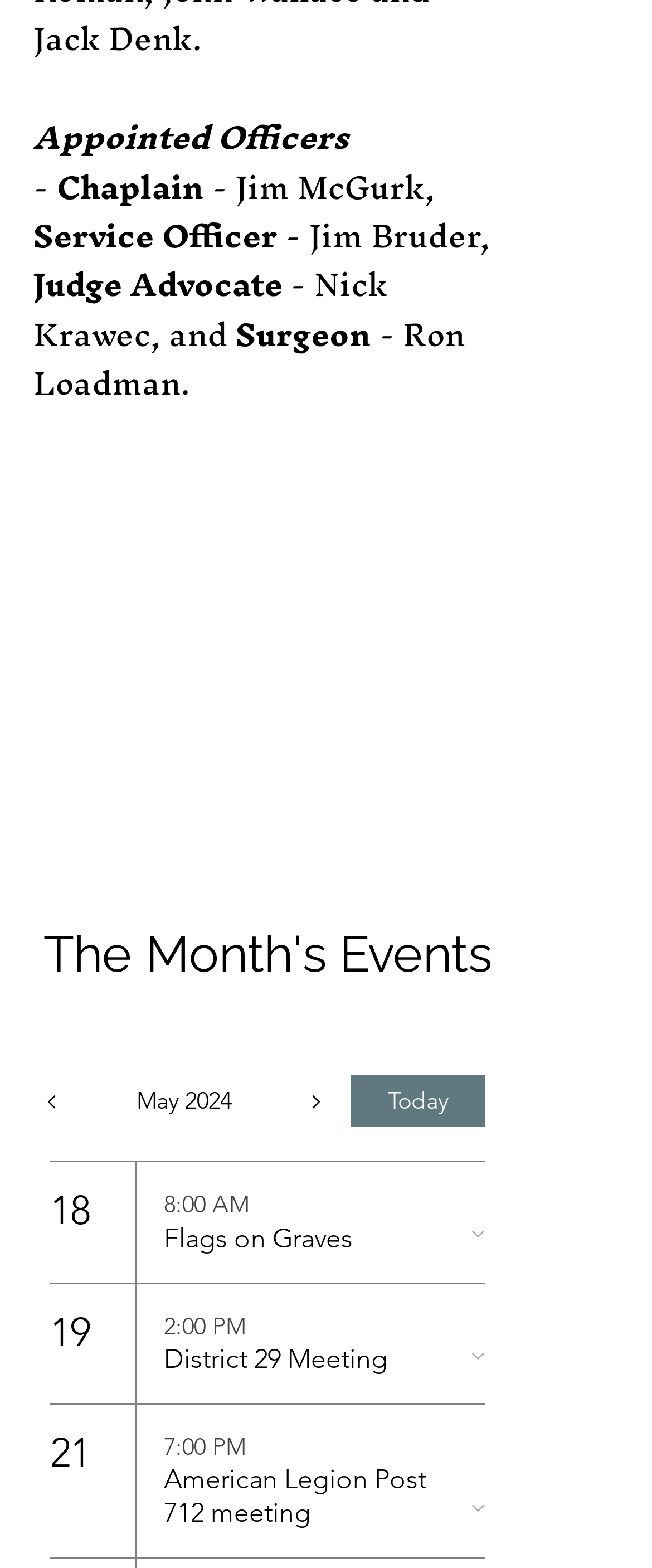Find the UI element described as: "parent_node: May 2024" and predict its bounding box coordinates. Ensure the coordinates are four float numbers between 0 and 1, [left, top, right, bottom].

[0.459, 0.691, 0.513, 0.713]